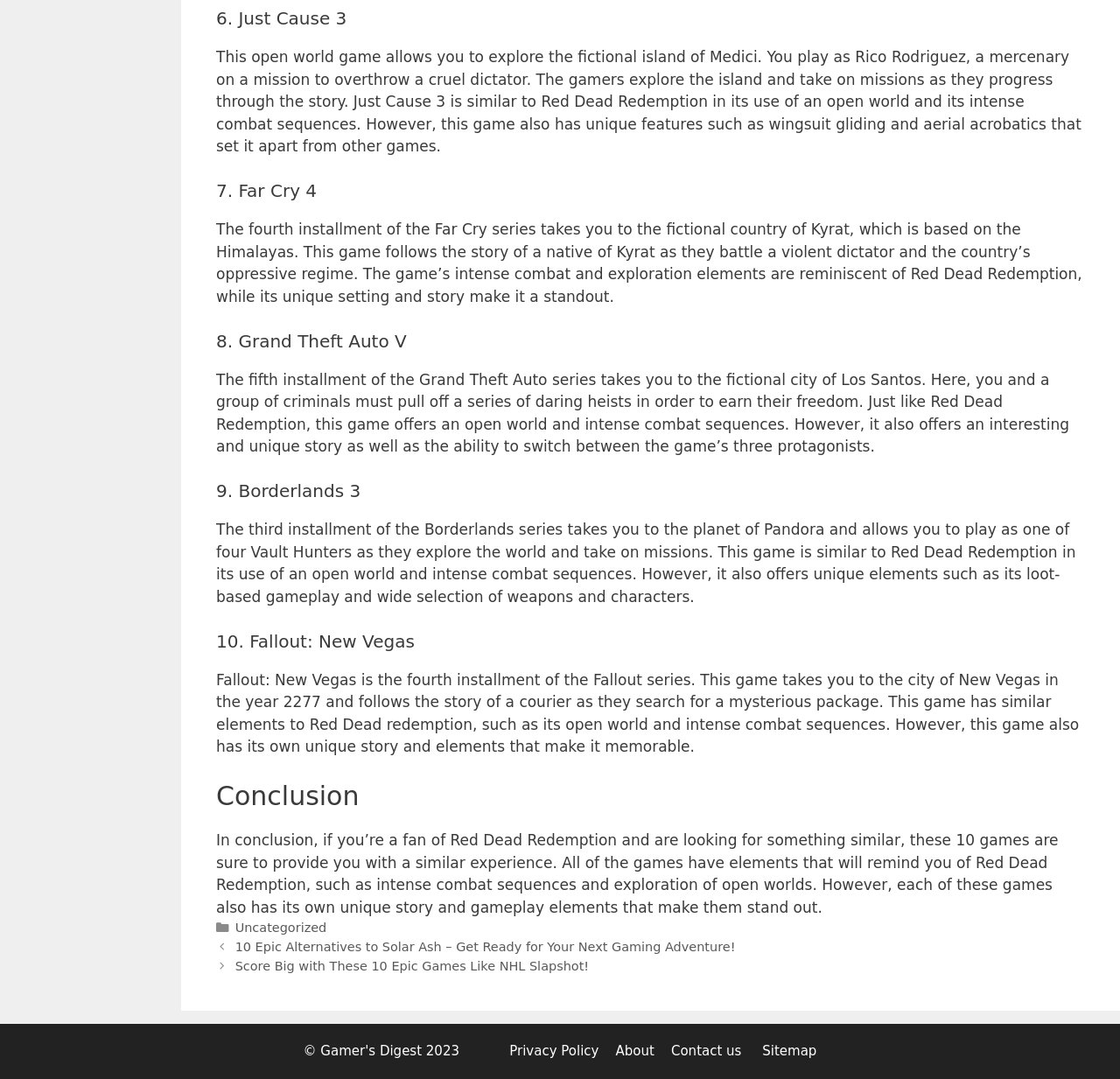Predict the bounding box for the UI component with the following description: "Uncategorized".

[0.21, 0.853, 0.292, 0.866]